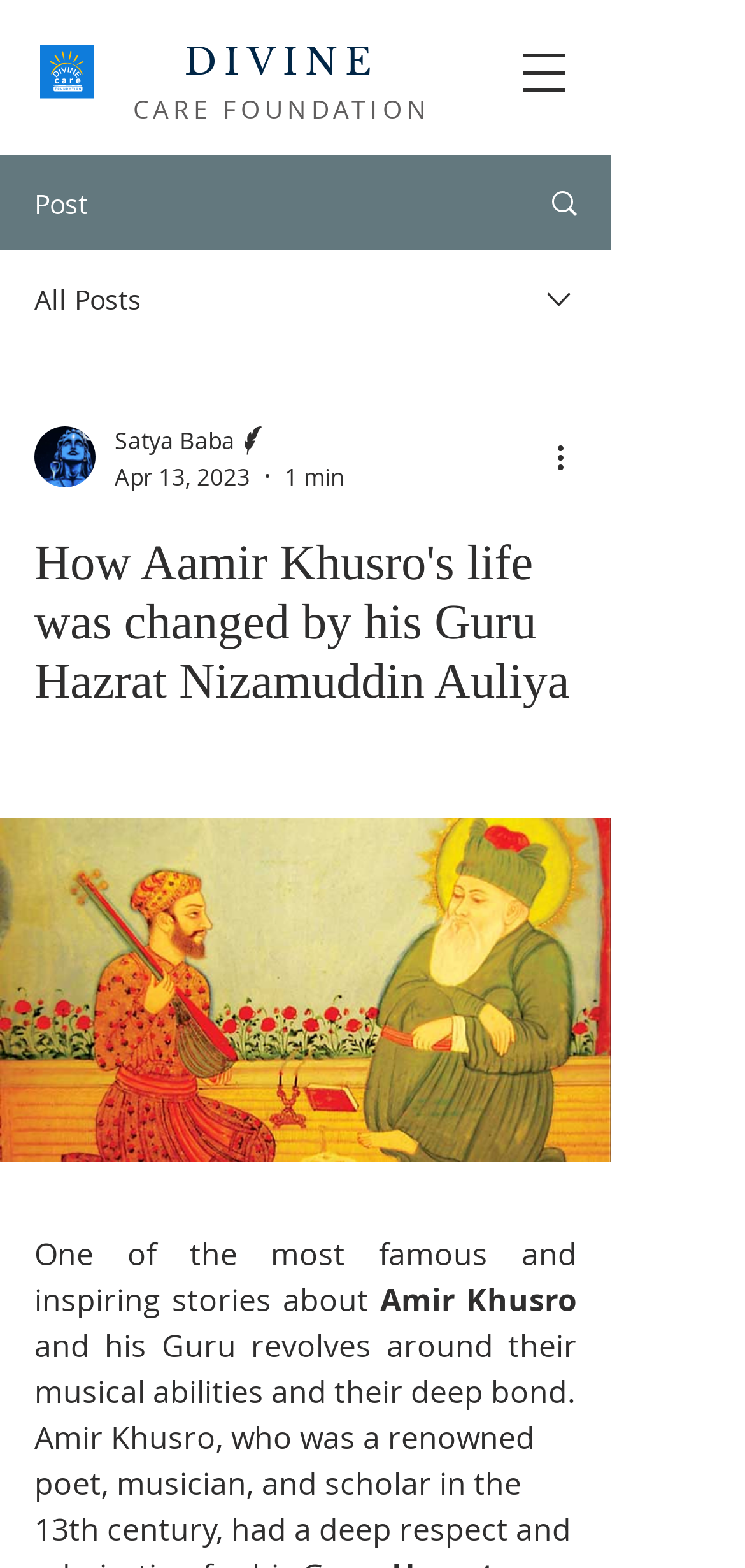Please give a succinct answer using a single word or phrase:
Who is the writer of the post?

Satya Baba